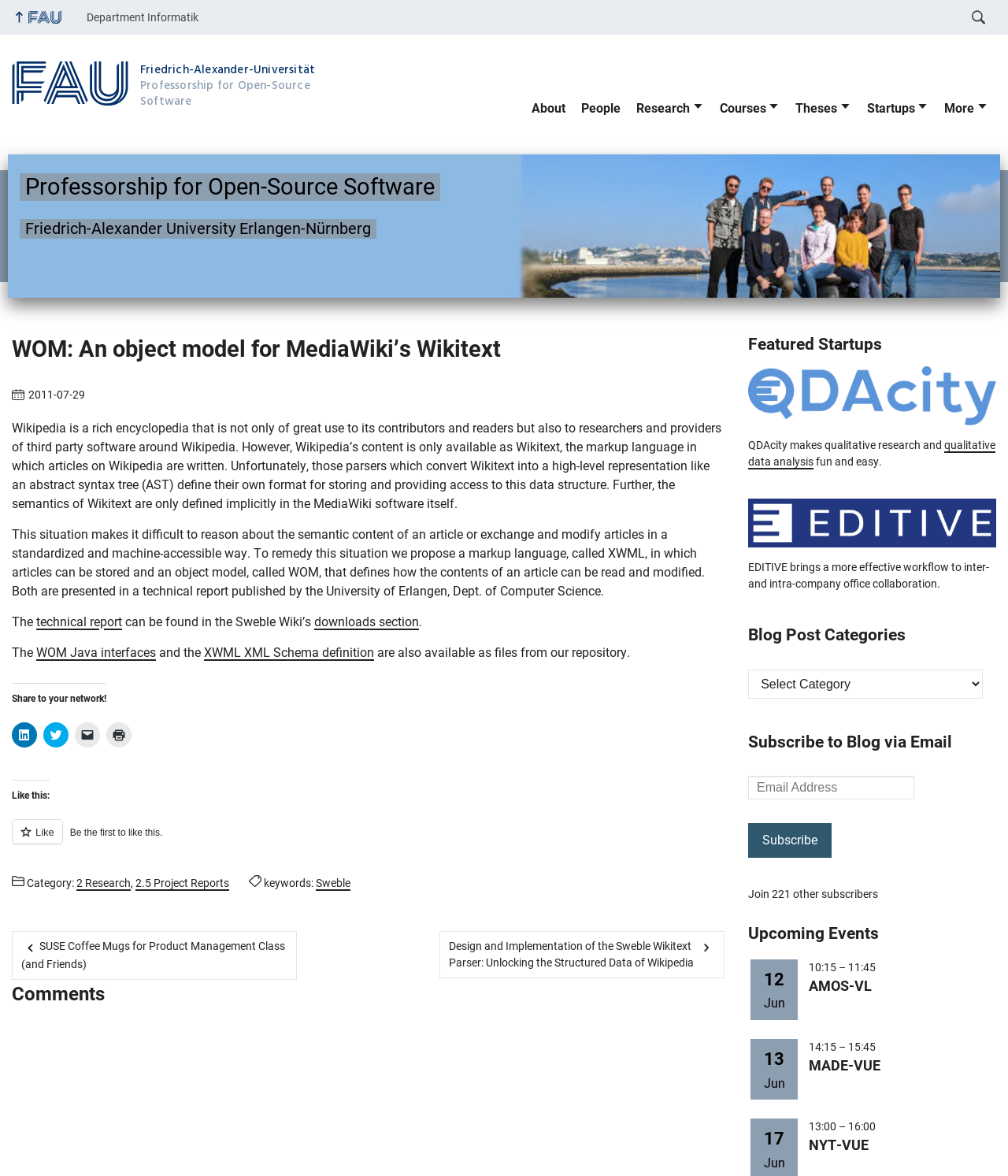Identify the bounding box coordinates of the region I need to click to complete this instruction: "Click on 'About'".

[0.52, 0.078, 0.569, 0.107]